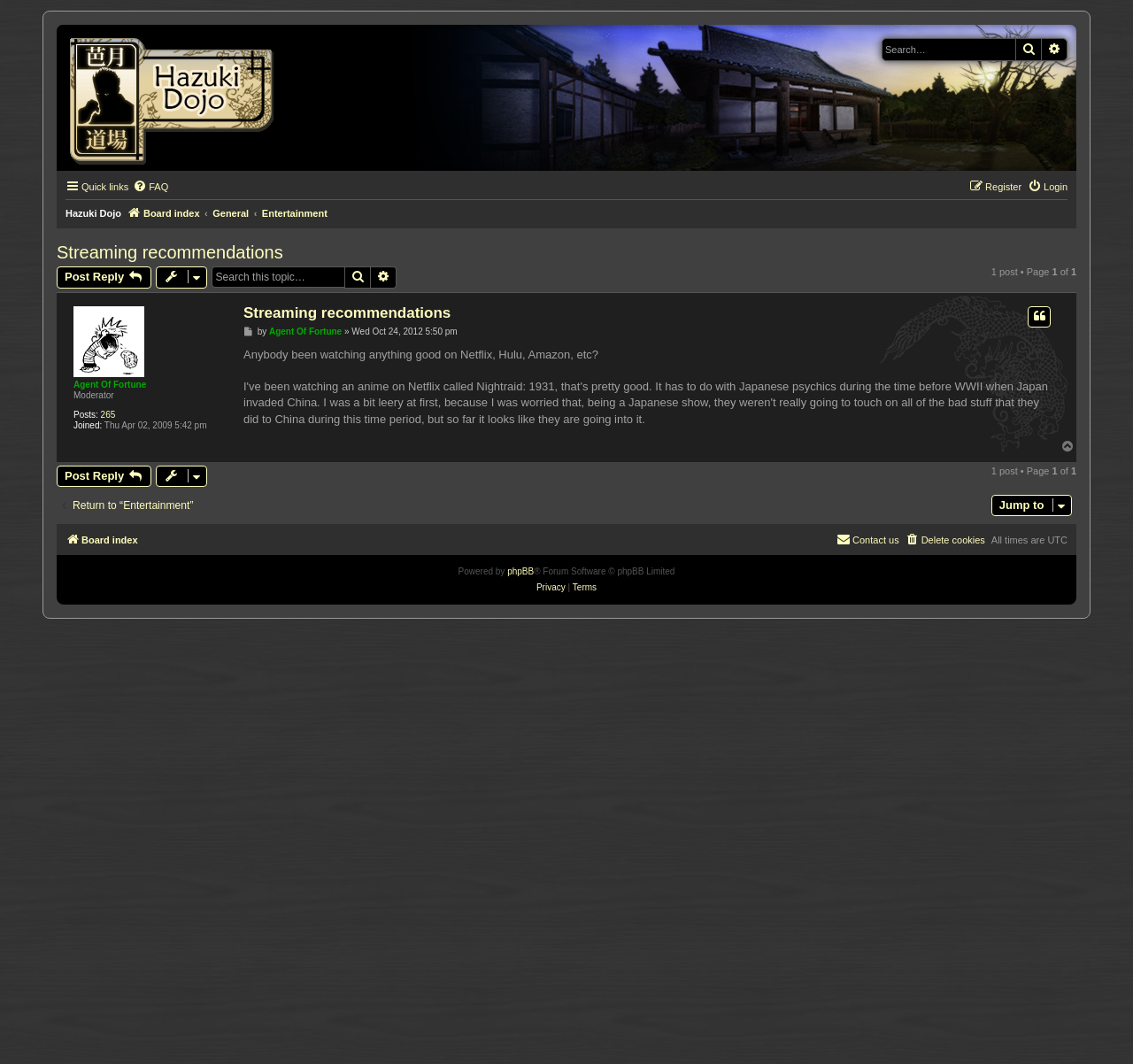Please determine the bounding box of the UI element that matches this description: admin. The coordinates should be given as (top-left x, top-left y, bottom-right x, bottom-right y), with all values between 0 and 1.

None